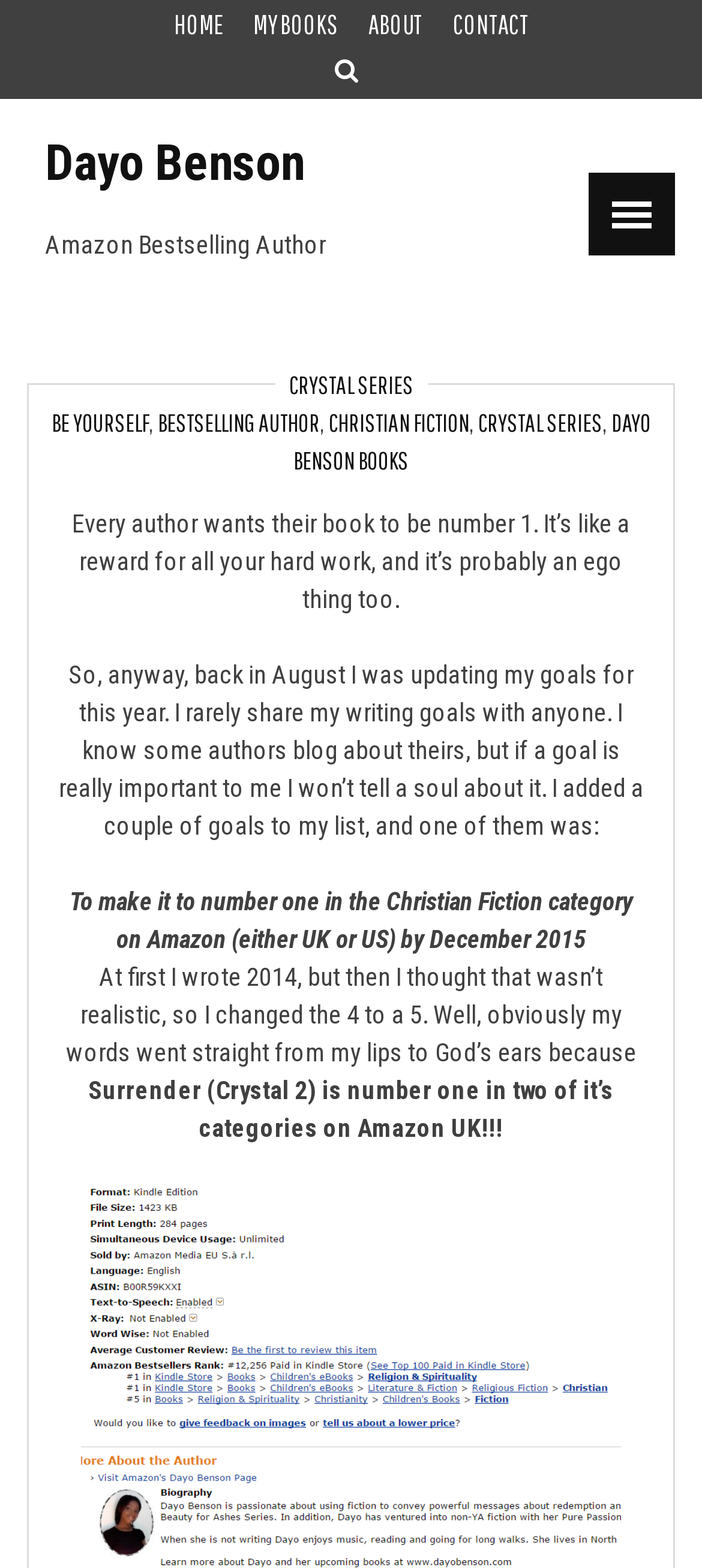Provide a brief response to the question using a single word or phrase: 
What is the author's achievement mentioned in the webpage?

Becoming a bestselling author